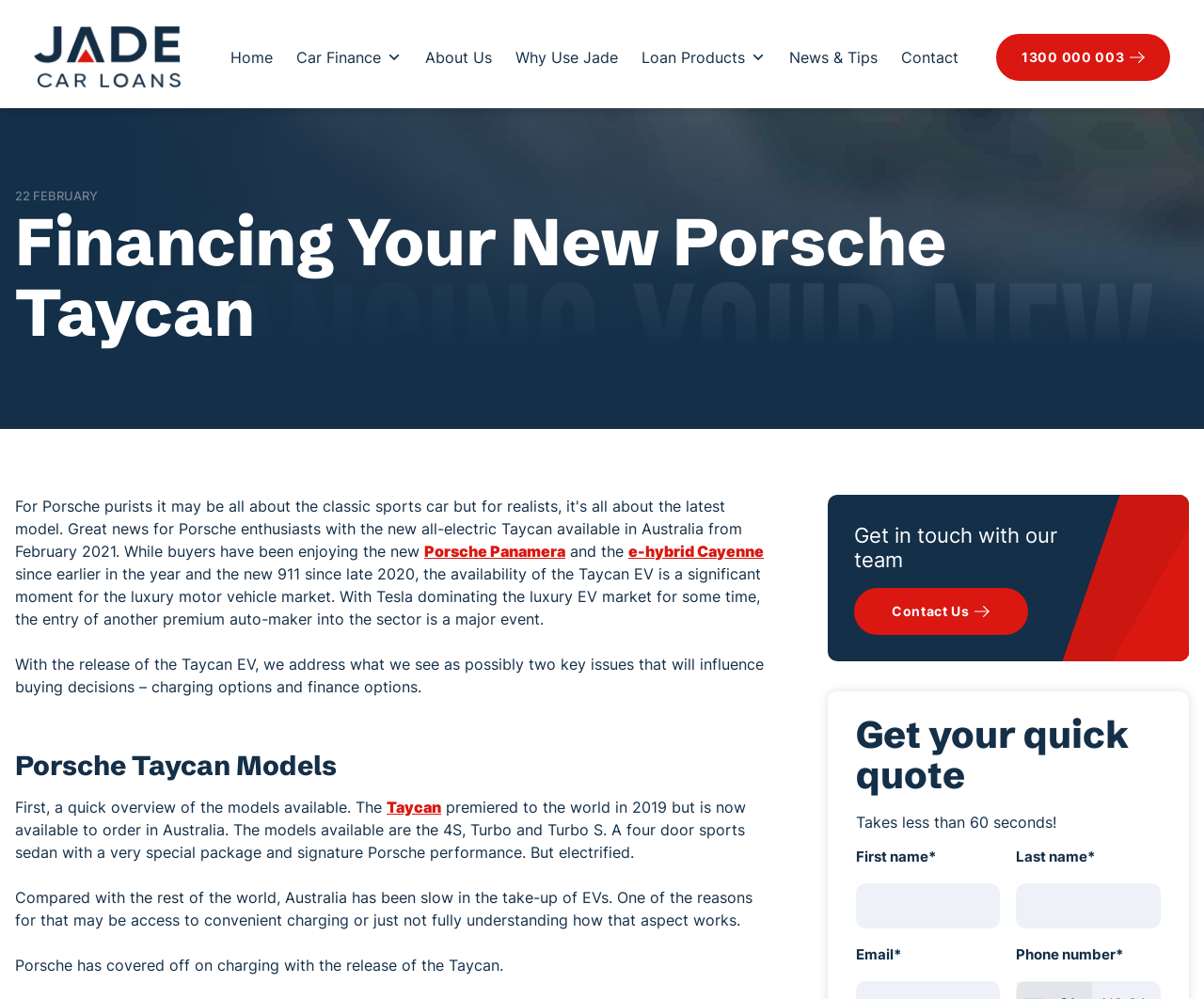Using floating point numbers between 0 and 1, provide the bounding box coordinates in the format (top-left x, top-left y, bottom-right x, bottom-right y). Locate the UI element described here: alt="Jade Car Loans Logo"

[0.028, 0.026, 0.15, 0.088]